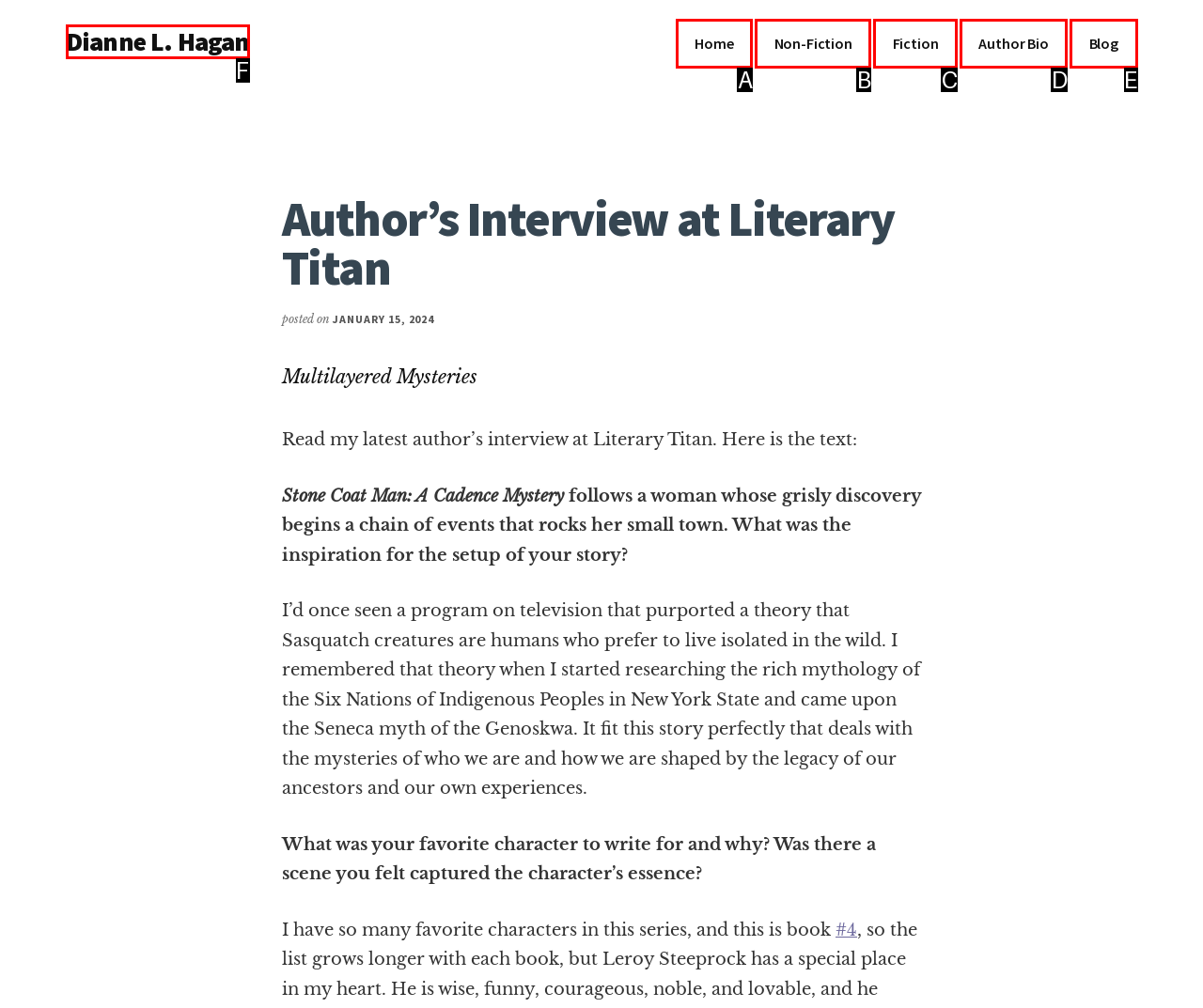Select the letter that aligns with the description: Dianne L. Hagan. Answer with the letter of the selected option directly.

F